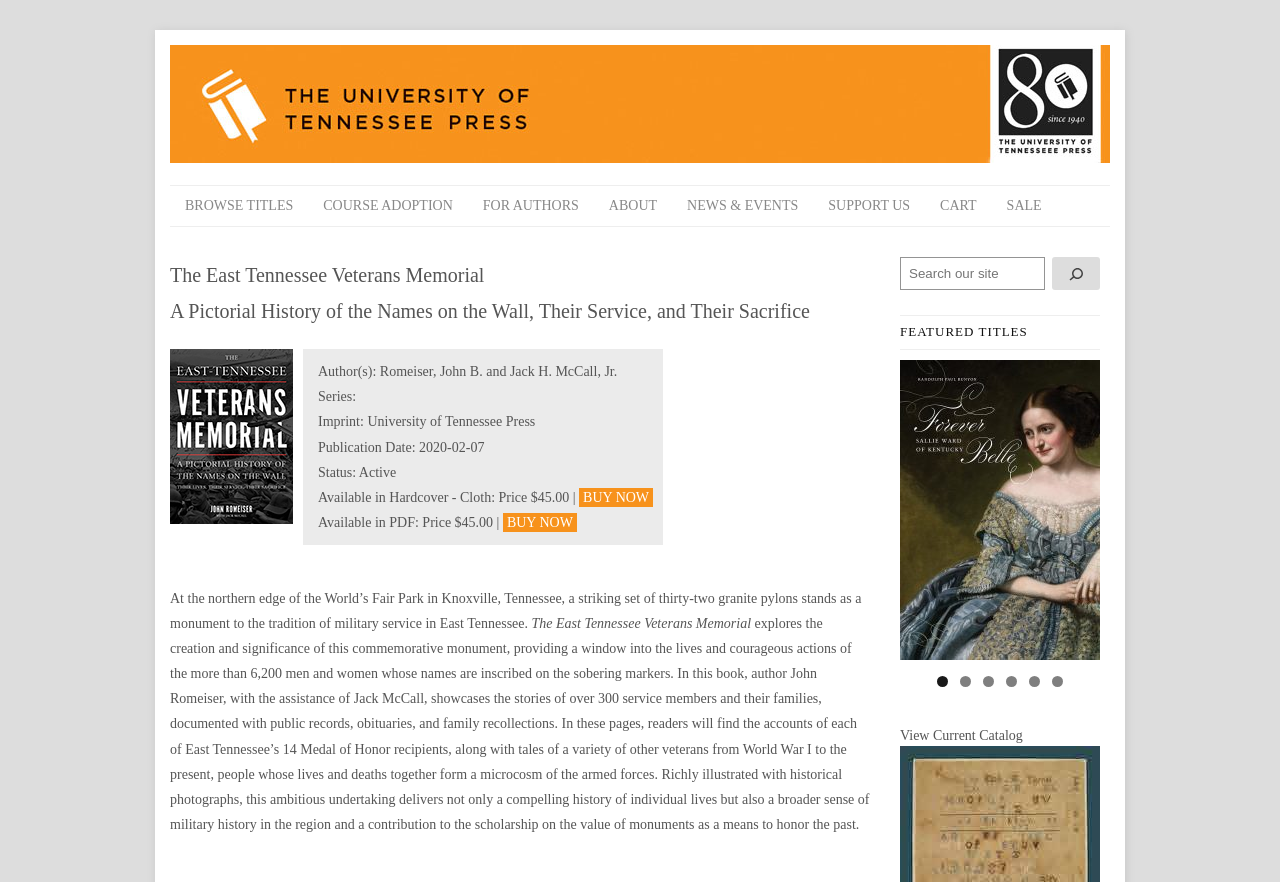Create a detailed description of the webpage's content and layout.

The webpage is about the East Tennessee Veterans Memorial, a book published by the University of Tennessee Press. At the top, there is a header section with a link to the University of Tennessee Press and its logo. Below the header, there are seven navigation links: "BROWSE TITLES", "COURSE ADOPTION", "FOR AUTHORS", "ABOUT", "NEWS & EVENTS", "SUPPORT US", and "CART" and "SALE".

The main content of the page is divided into two sections. On the left, there is a section dedicated to the book, with a heading "The East Tennessee Veterans Memorial" and a subheading "A Pictorial History of the Names on the Wall, Their Service, and Their Sacrifice". Below the headings, there is an image, followed by a list of details about the book, including the authors, series, imprint, publication date, status, and prices. There are also two "BUY NOW" links, one for a hardcover edition and one for a PDF edition.

On the right, there is a search bar with a search button and a magnifying glass icon. Below the search bar, there is a section titled "FEATURED TITLES" with a list of links to other books, each accompanied by an image. At the bottom of the page, there are pagination links, numbered from 1 to 6, allowing users to navigate through multiple pages of featured titles.